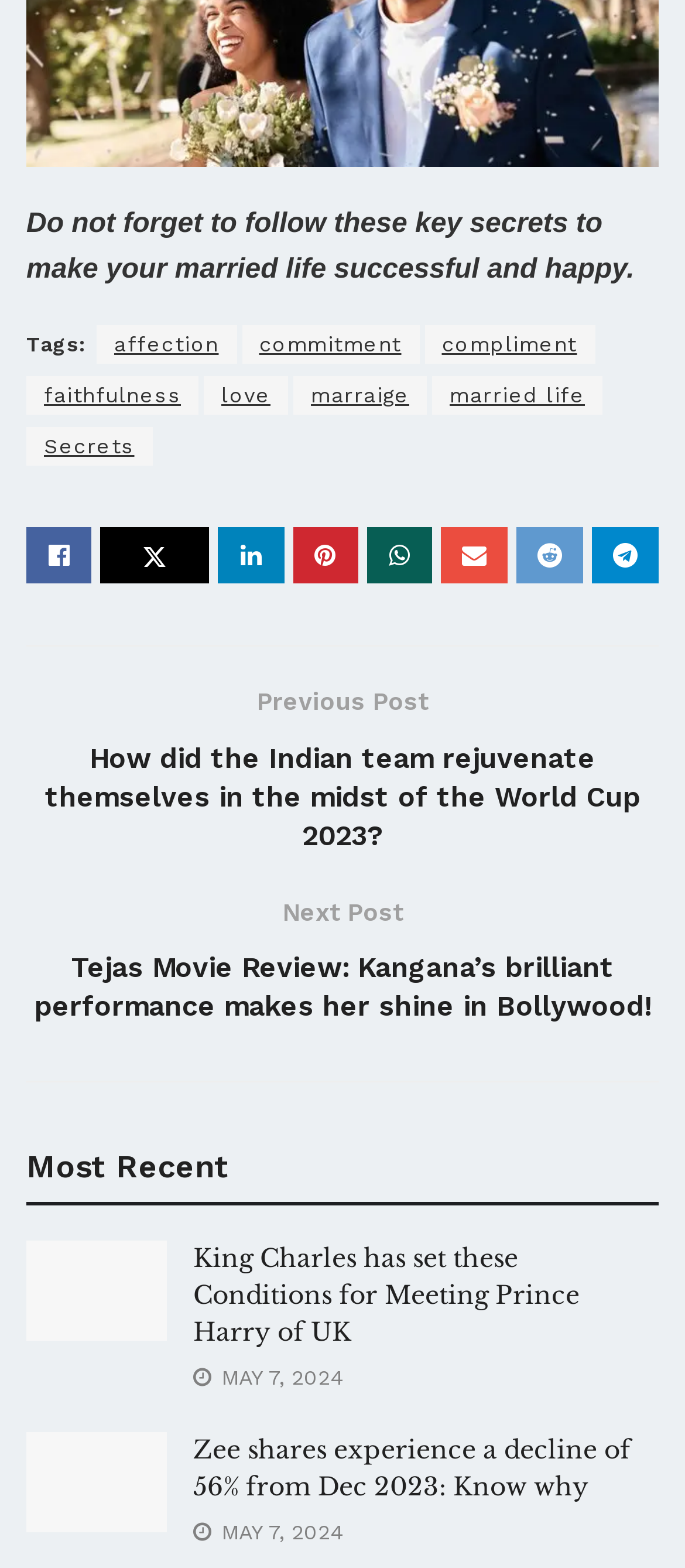Can you identify the bounding box coordinates of the clickable region needed to carry out this instruction: 'Click on the 'affection' tag'? The coordinates should be four float numbers within the range of 0 to 1, stated as [left, top, right, bottom].

[0.141, 0.207, 0.345, 0.232]